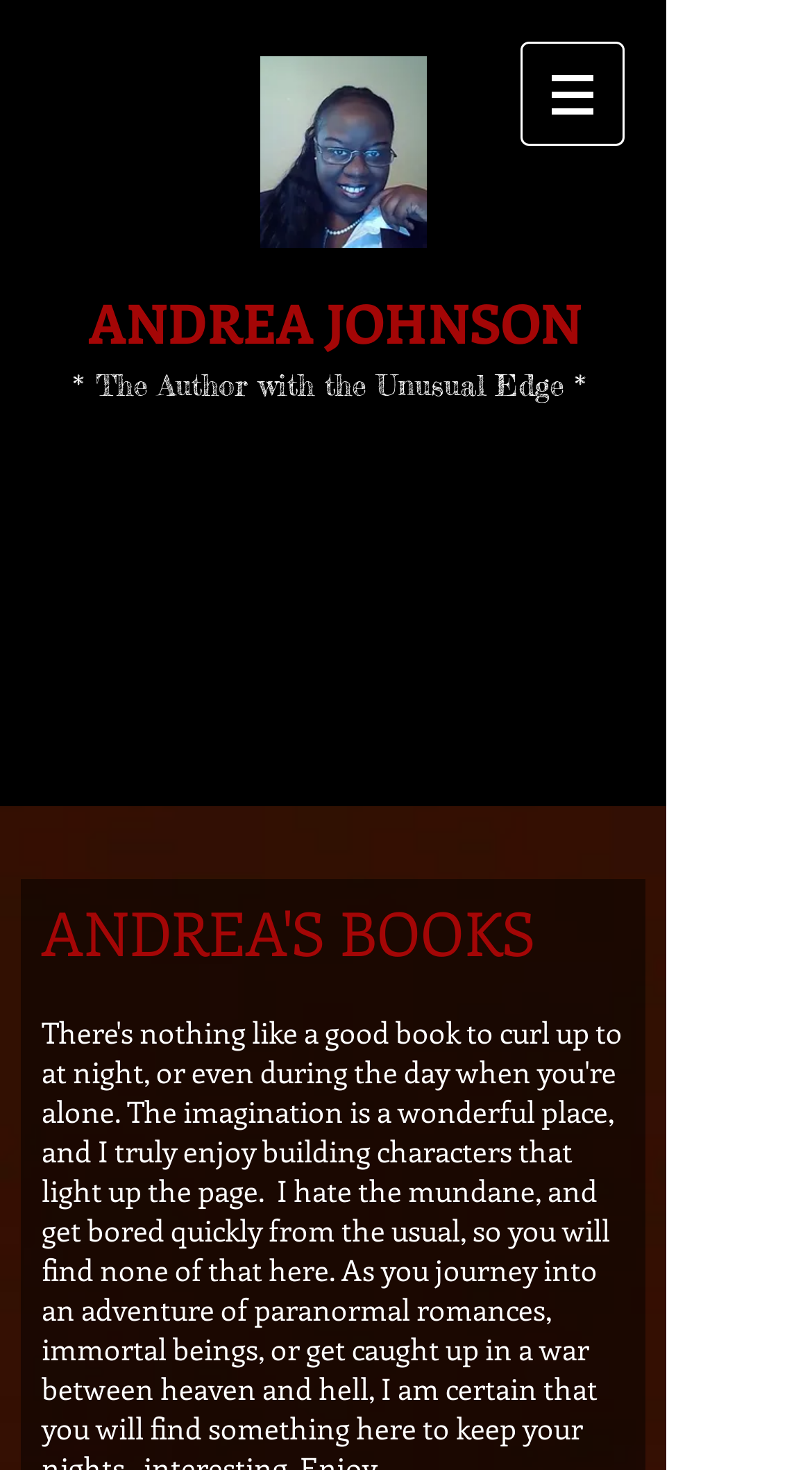What is the author's name?
From the image, provide a succinct answer in one word or a short phrase.

Andrea Johnson